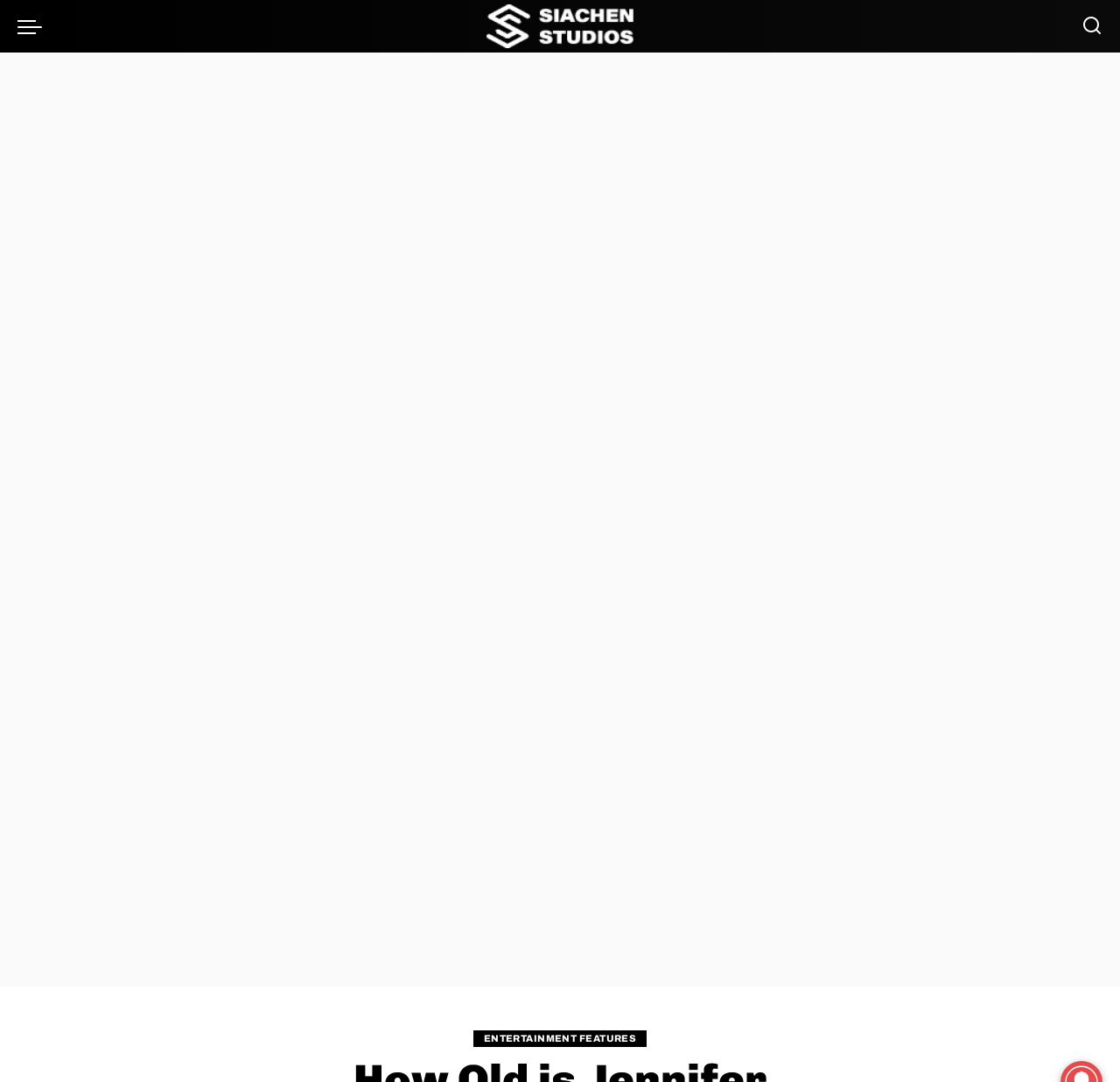How many elements are present in the top region?
Using the image as a reference, answer the question with a short word or phrase.

4